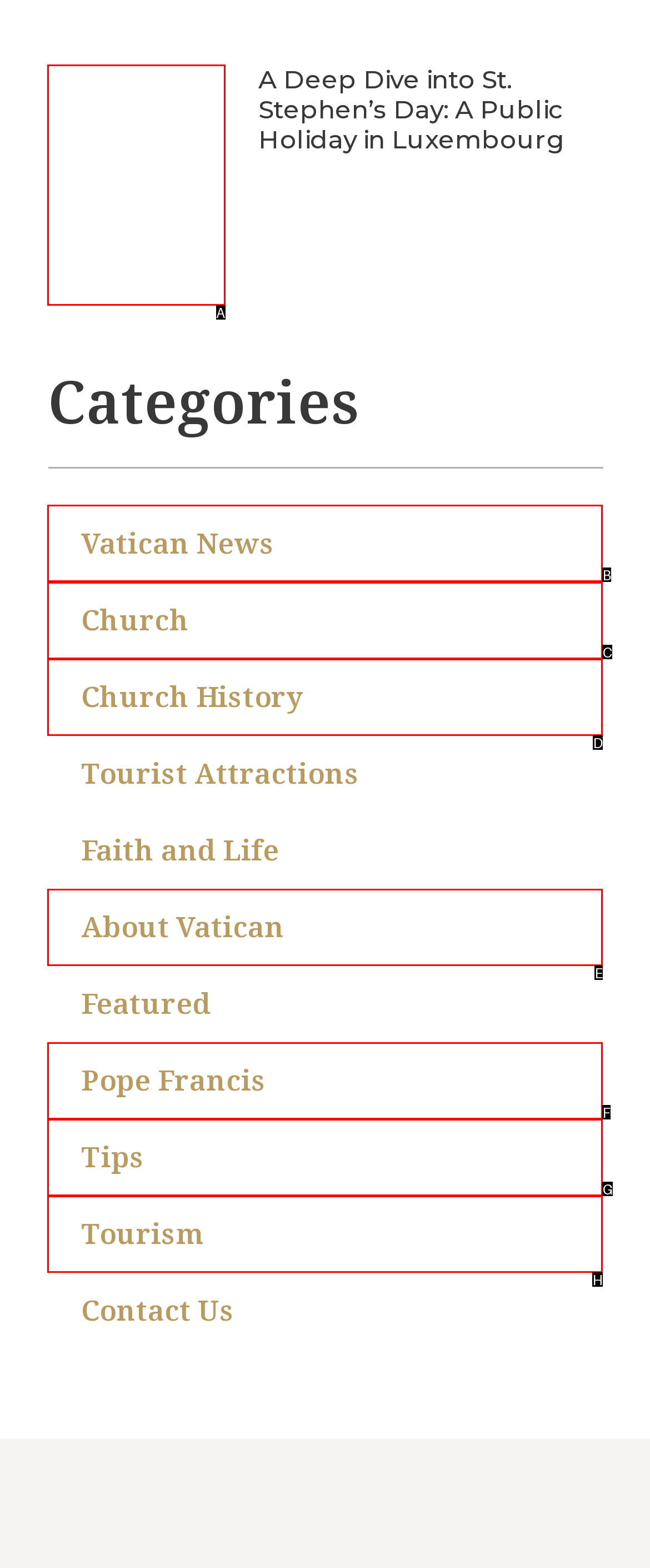Determine the letter of the UI element that you need to click to perform the task: visit Vatican News.
Provide your answer with the appropriate option's letter.

B